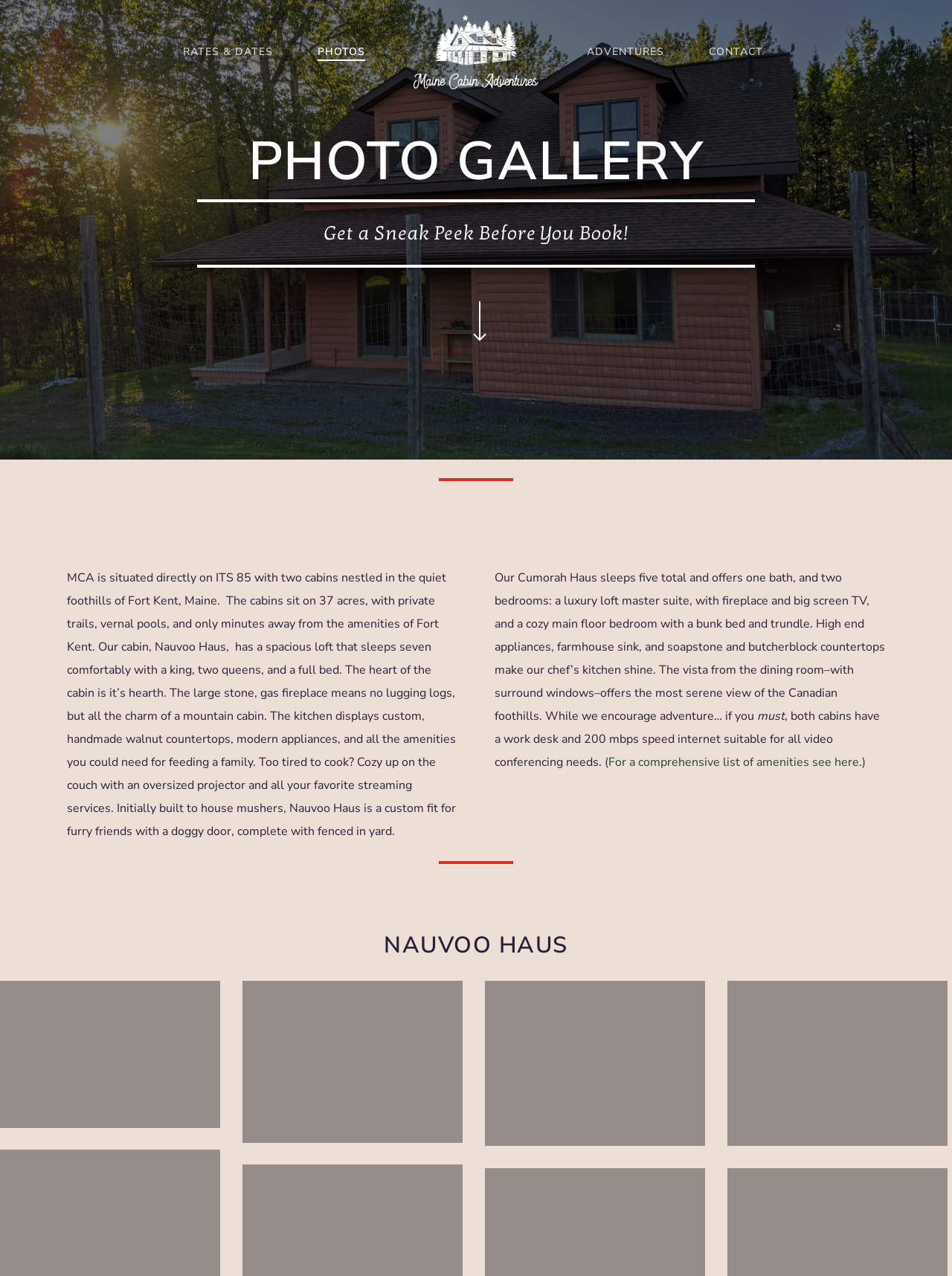Bounding box coordinates are specified in the format (top-left x, top-left y, bottom-right x, bottom-right y). All values are floating point numbers bounded between 0 and 1. Please provide the bounding box coordinate of the region this sentence describes: title="Nauvoo Haus front"

[0.001, 0.769, 0.232, 0.884]